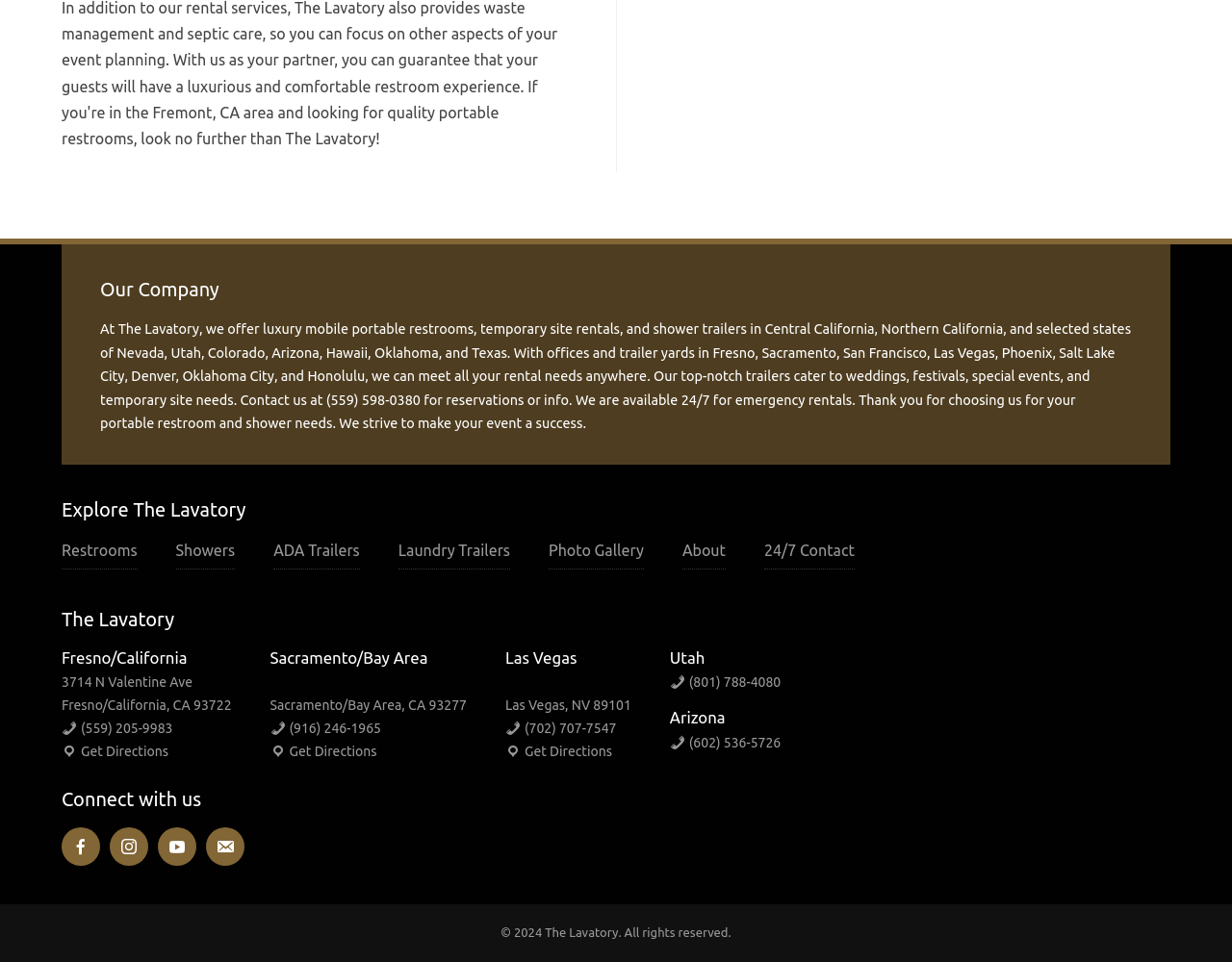Use a single word or phrase to answer the question:
What is the company name?

The Lavatory